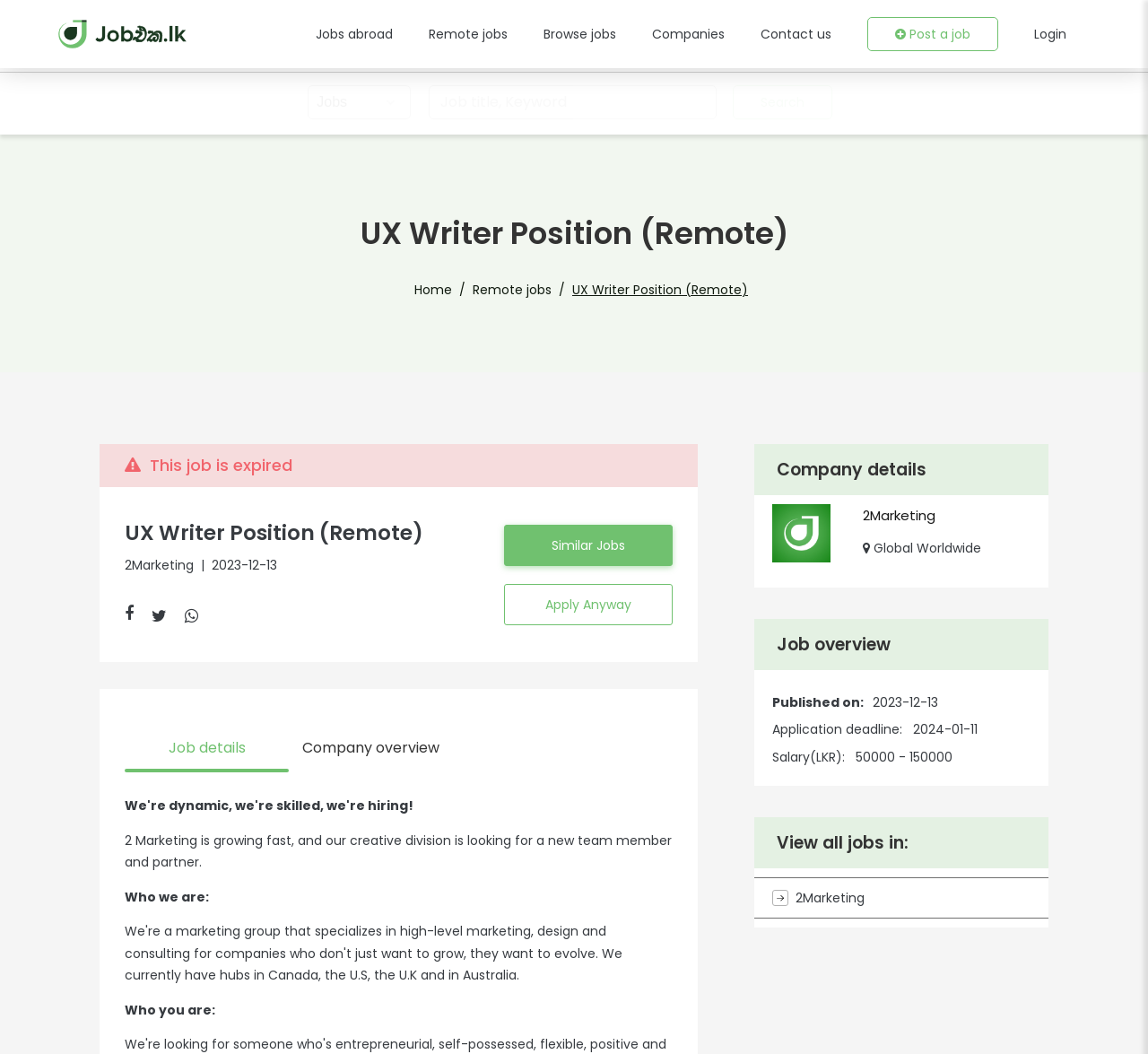Can you identify the bounding box coordinates of the clickable region needed to carry out this instruction: 'Search for jobs'? The coordinates should be four float numbers within the range of 0 to 1, stated as [left, top, right, bottom].

[0.639, 0.081, 0.725, 0.113]